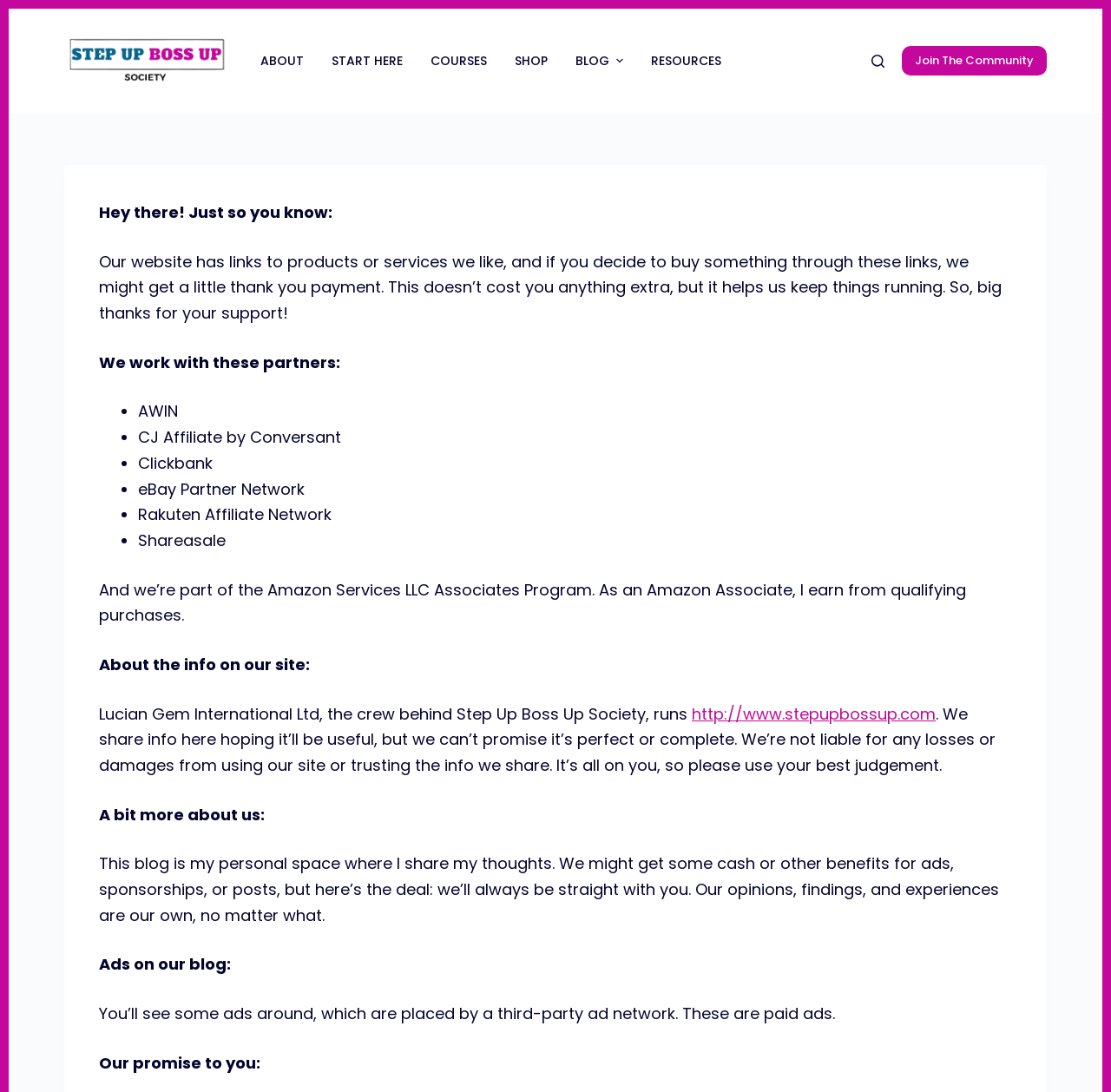Use a single word or phrase to answer the question:
What is the name of the society?

Step Up Boss Up Society